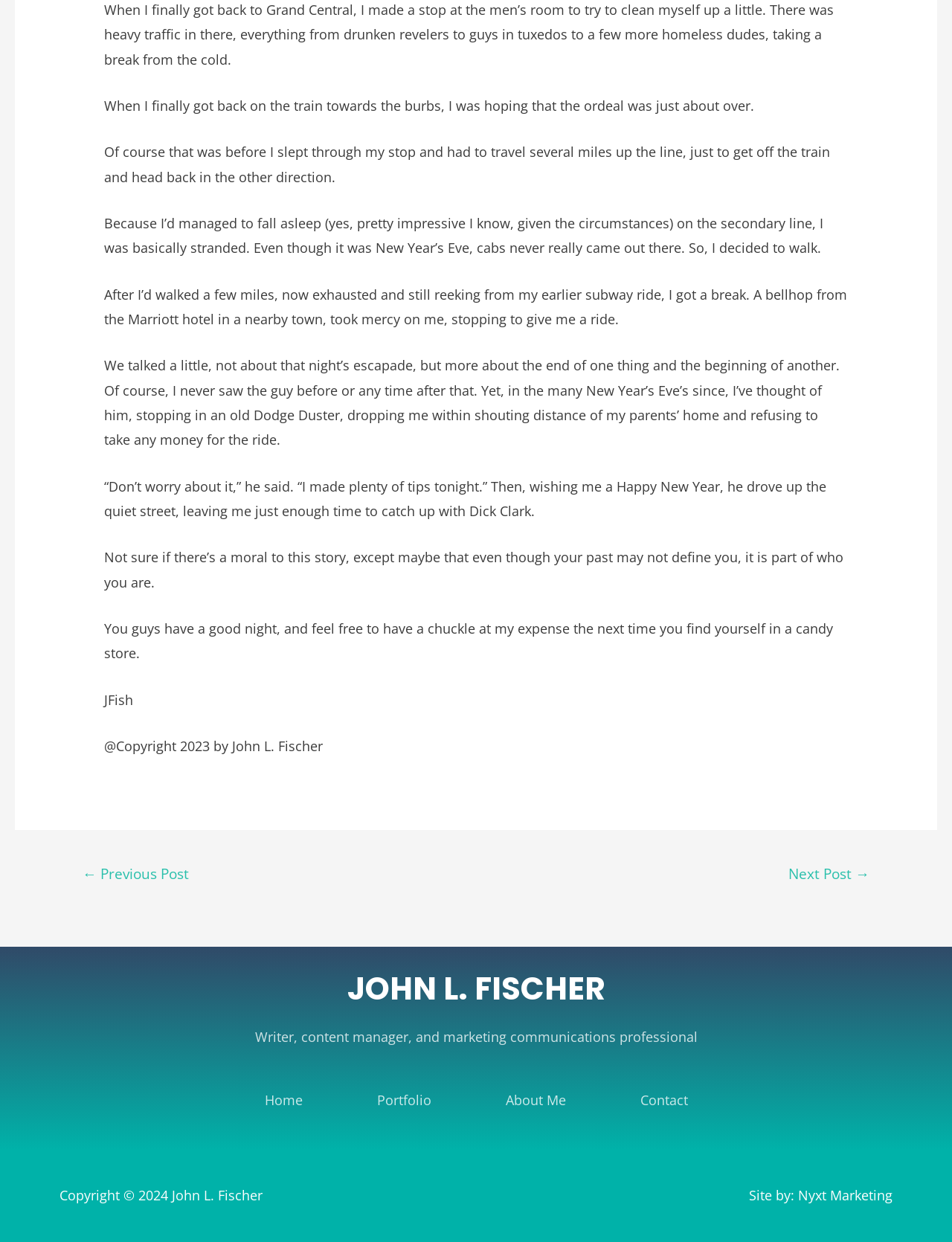Given the element description "Nyxt Marketing", identify the bounding box of the corresponding UI element.

[0.838, 0.955, 0.938, 0.97]